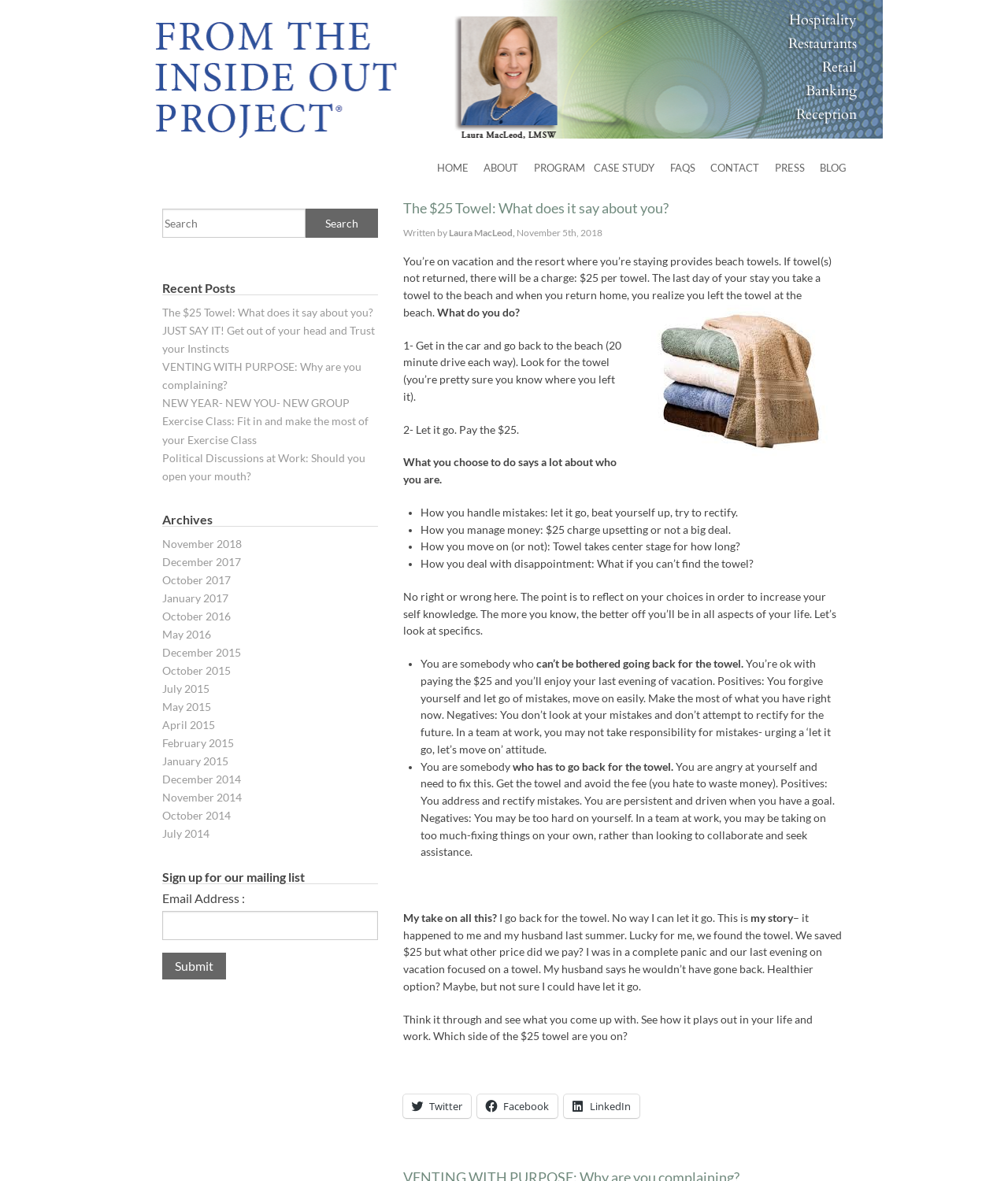Respond concisely with one word or phrase to the following query:
What is the title of the first link in the 'Recent Posts' section?

The $25 Towel: What does it say about you?